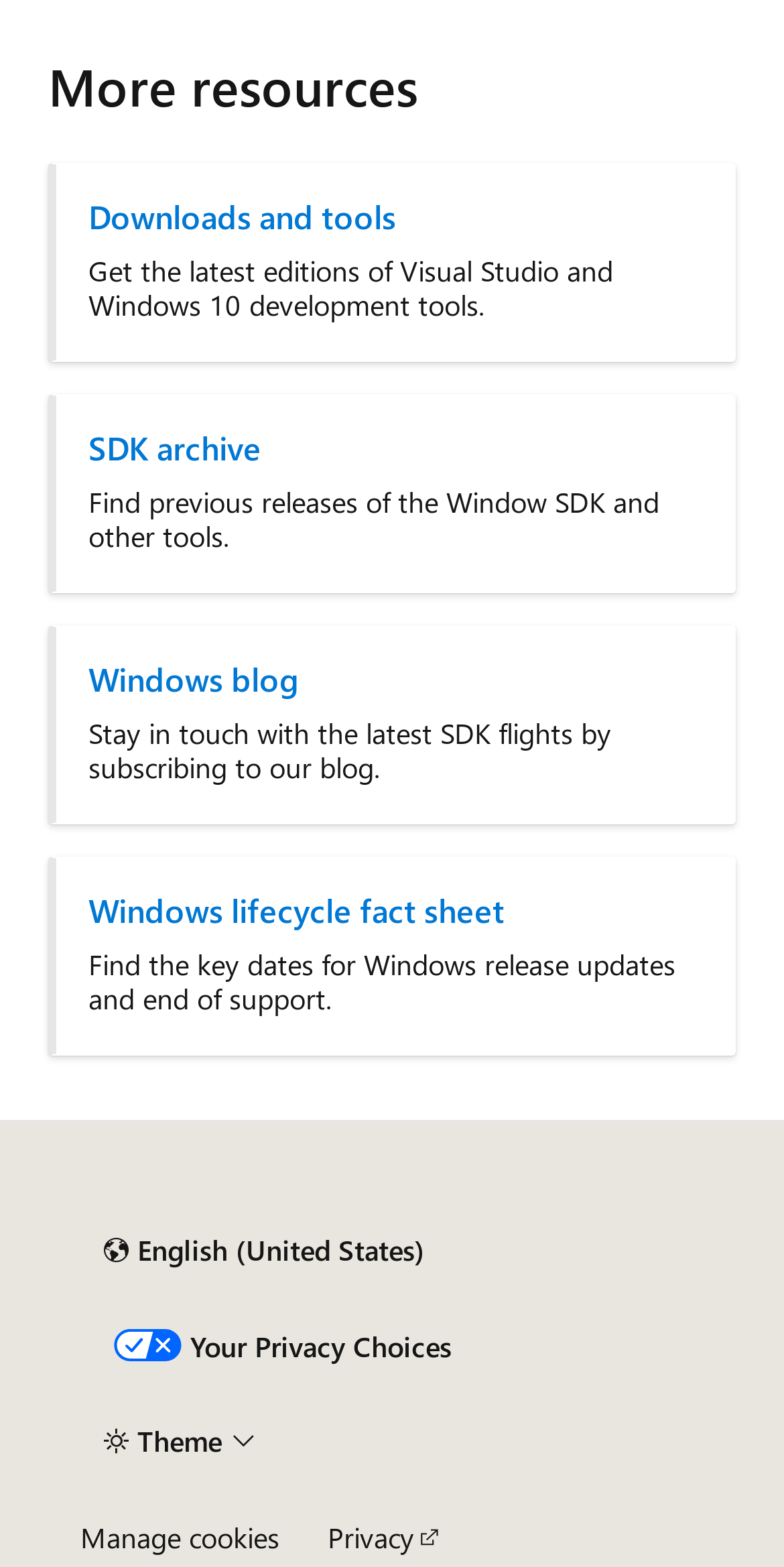How many articles are listed on the webpage?
Relying on the image, give a concise answer in one word or a brief phrase.

4